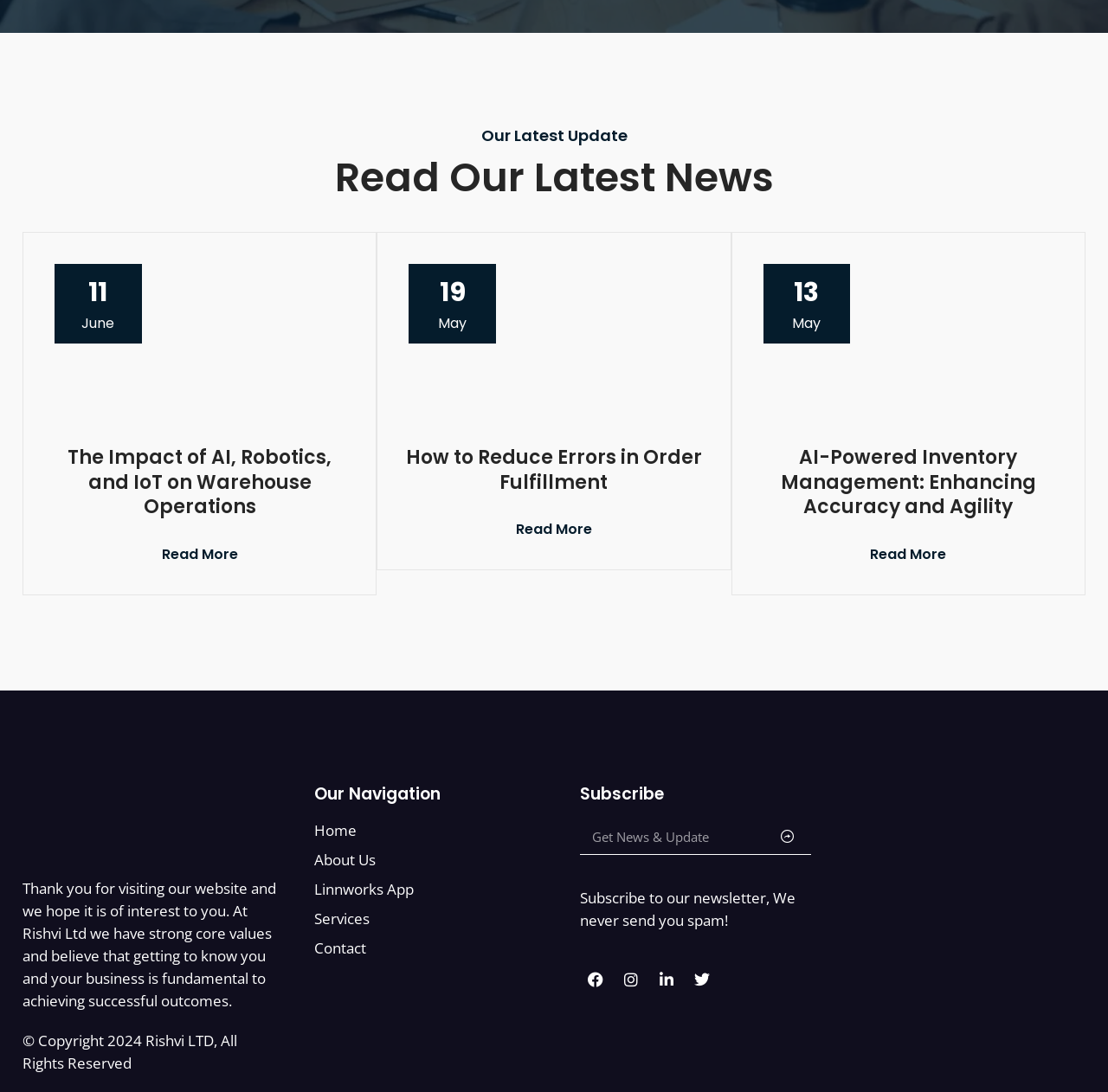Give a short answer using one word or phrase for the question:
What is the title of the latest update?

Our Latest Update